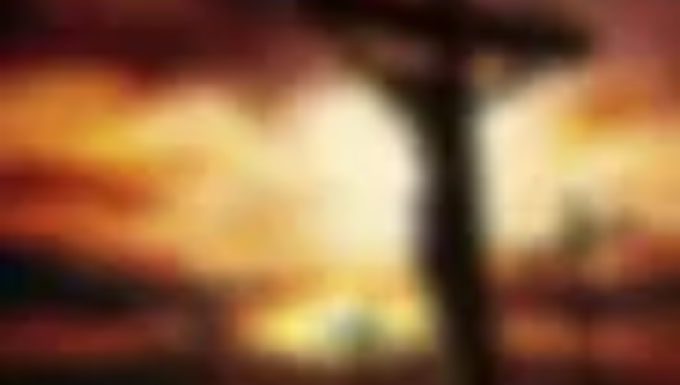Give a thorough caption for the picture.

The image captures a serene yet powerful scene, highlighting the silhouette of a cross against a vibrant sunset. The warm hues of orange and pink stretch across the sky, casting a tranquil glow that contrasts with the starkness of the cross. This imagery resonates deeply with themes of faith and hope, echoing the sentiments of trust in God despite life's challenges. The accompanying text, referencing biblical passages, emphasizes the importance of faith—stating that without it, one cannot truly connect with God. This visual representation serves as a reminder of the promise found in scriptures, encouraging believers to seek spiritual richness and reassurance amidst uncertainty.